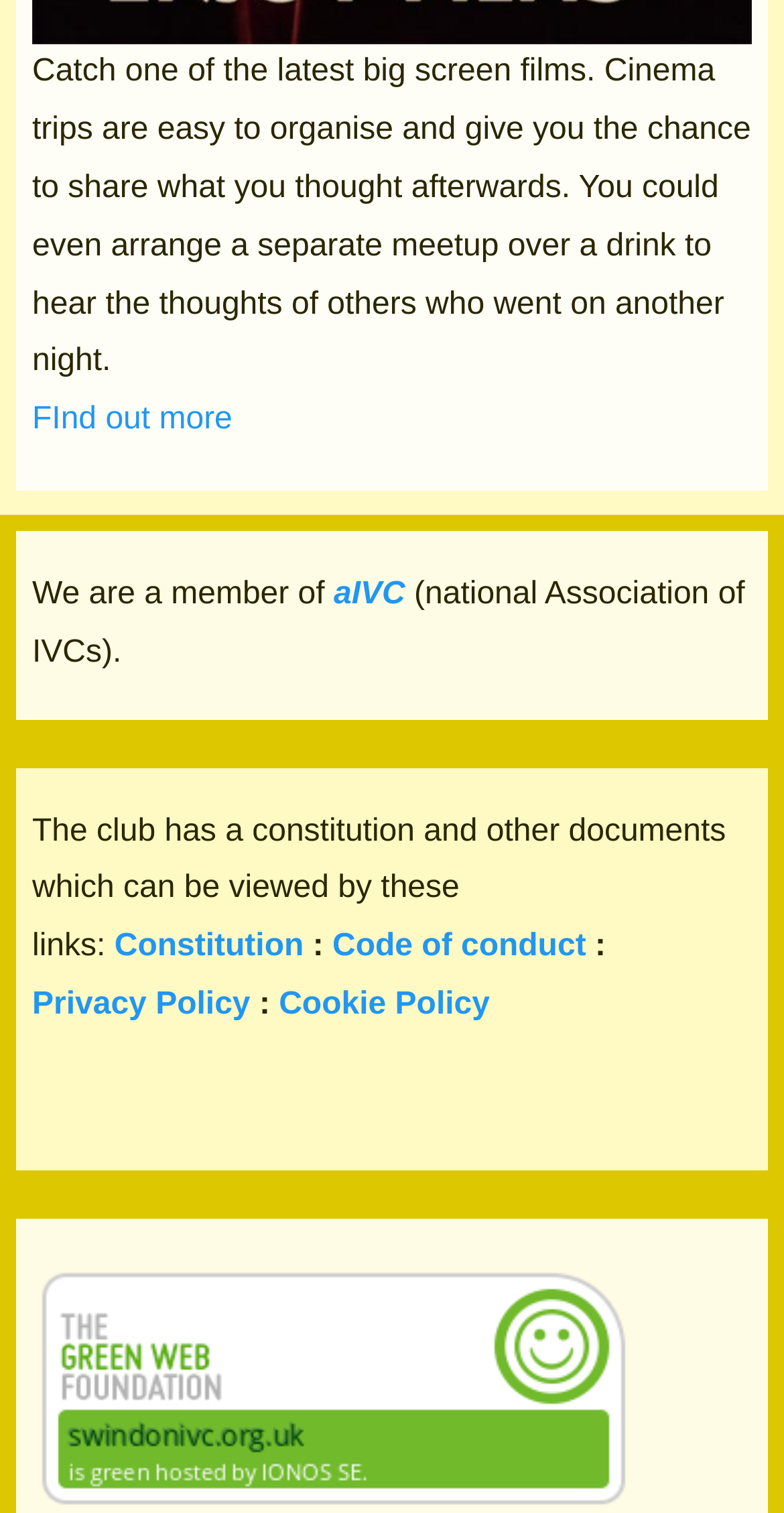Please determine the bounding box coordinates, formatted as (top-left x, top-left y, bottom-right x, bottom-right y), with all values as floating point numbers between 0 and 1. Identify the bounding box of the region described as: Constitution

[0.146, 0.614, 0.387, 0.637]